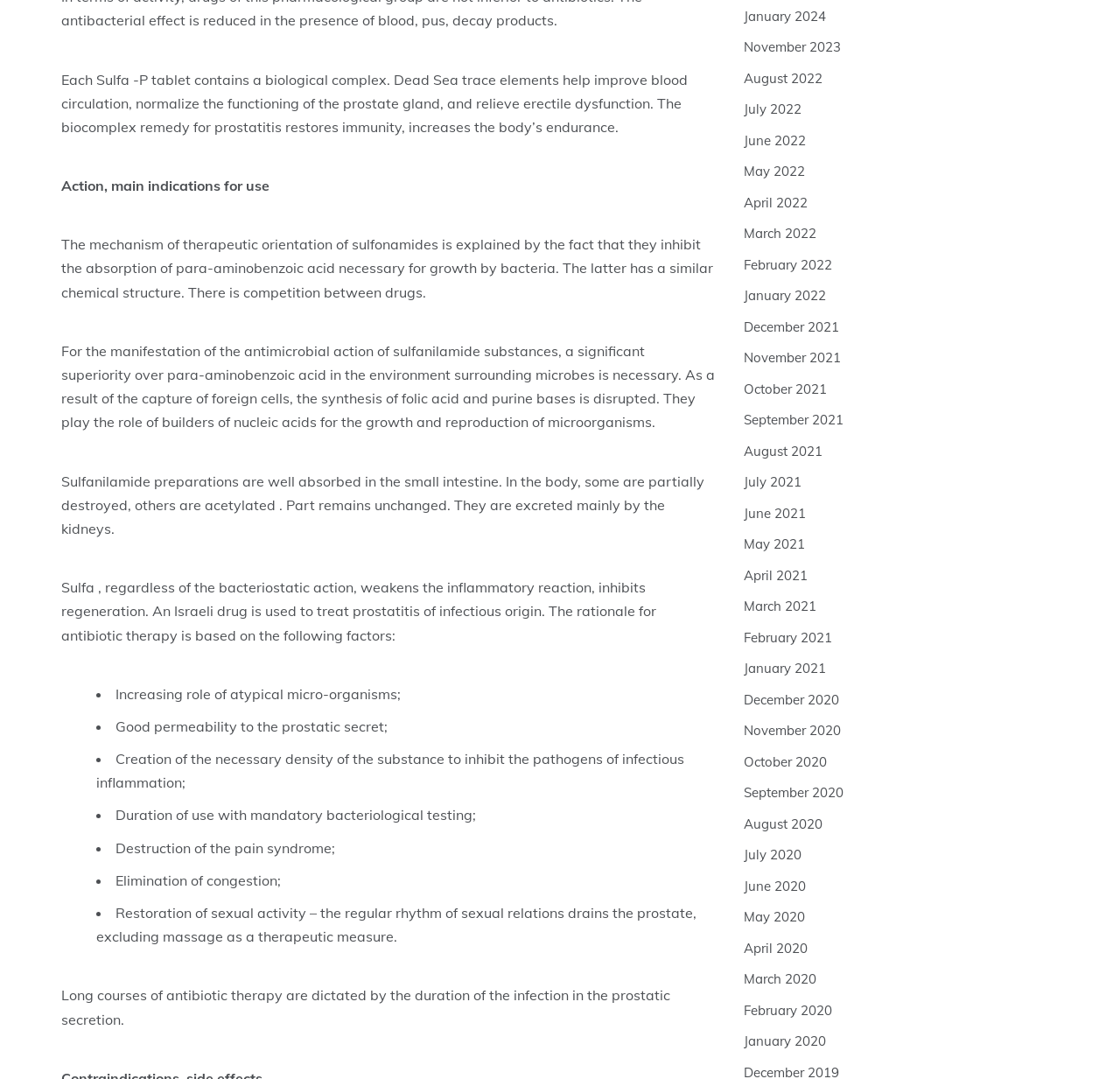How are sulfanilamide preparations excreted from the body?
Using the information from the image, give a concise answer in one word or a short phrase.

Mainly by the kidneys